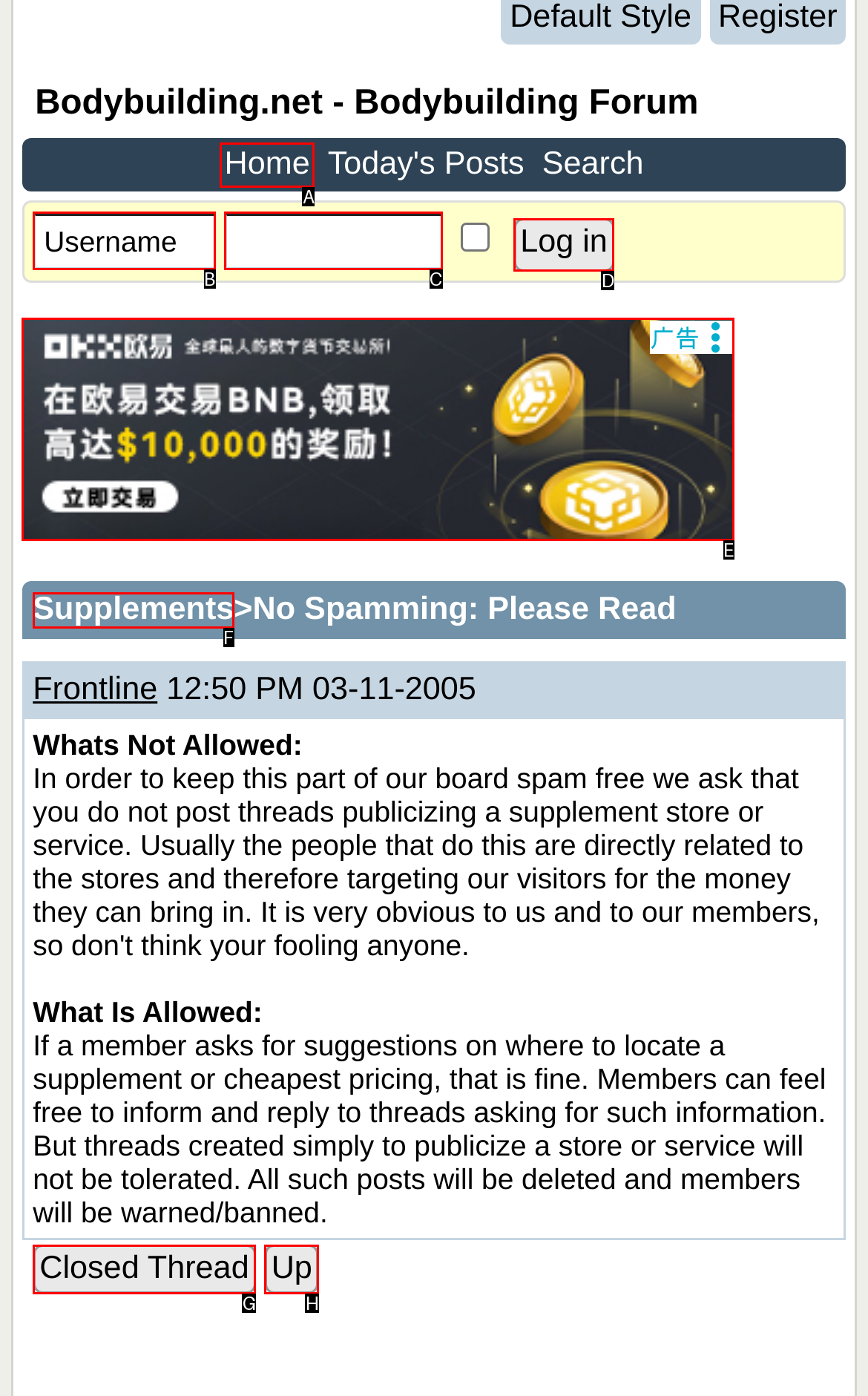Based on the provided element description: input value="Username" name="vb_login_username" value="Username", identify the best matching HTML element. Respond with the corresponding letter from the options shown.

B